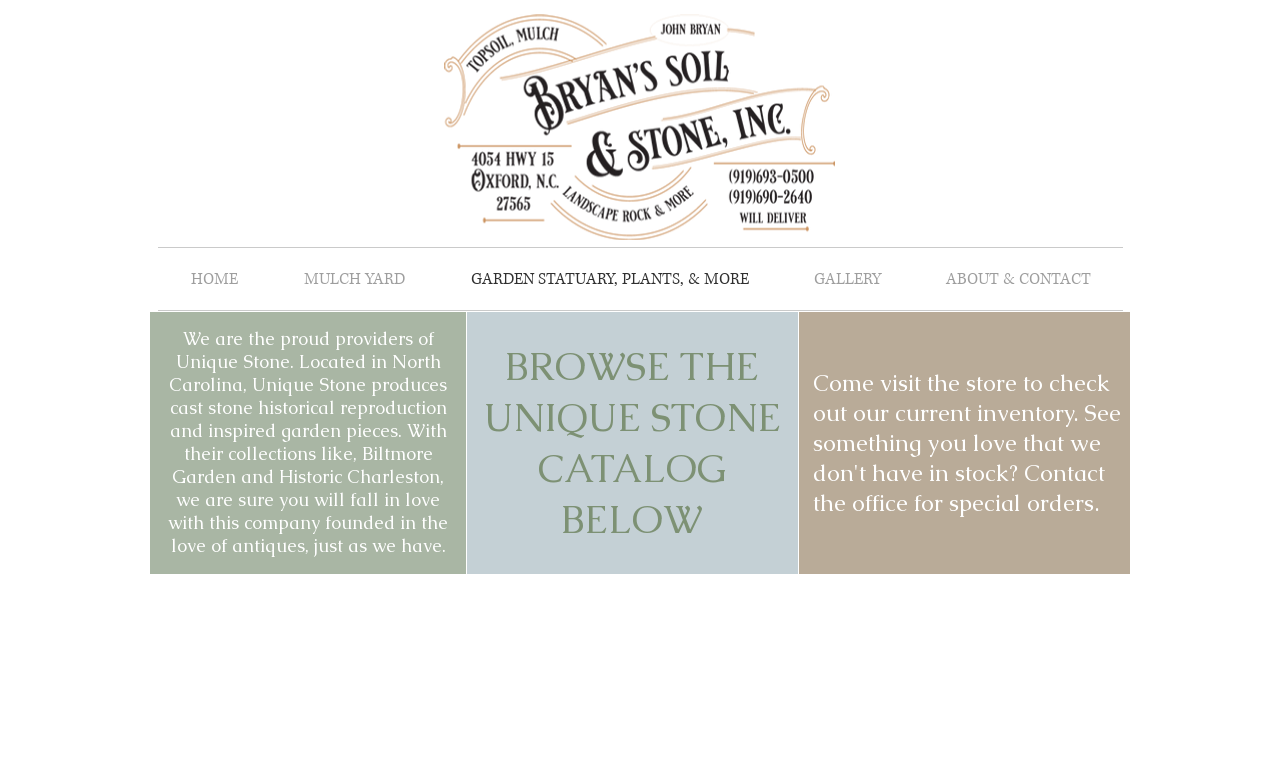Using a single word or phrase, answer the following question: 
What is the name of the collection inspired by antiques?

Biltmore Garden